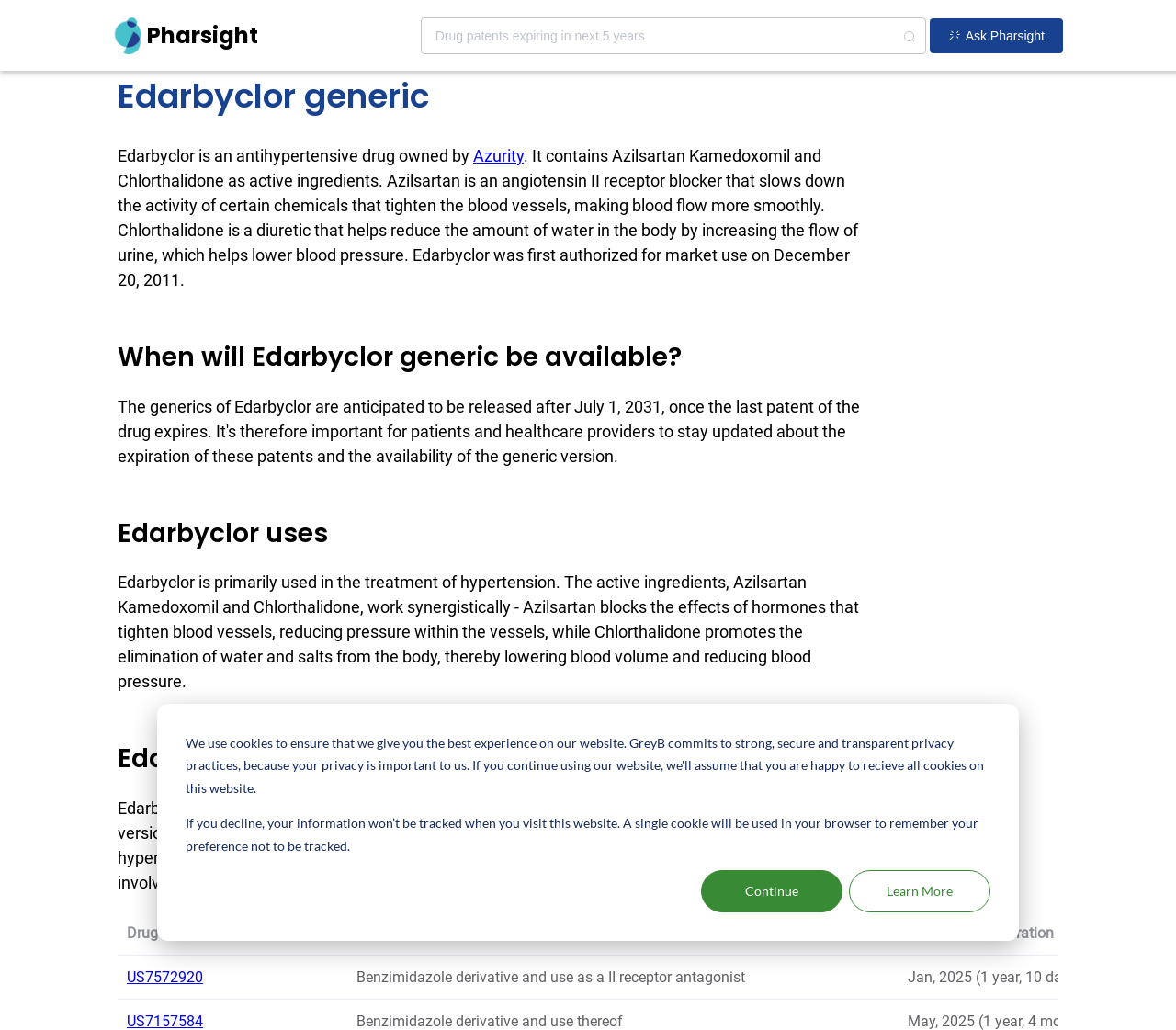Please identify the coordinates of the bounding box for the clickable region that will accomplish this instruction: "Search for a drug patent".

[0.358, 0.017, 0.787, 0.052]